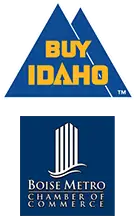What is the background color of the Boise Metro Chamber of Commerce logo?
Provide a detailed answer to the question, using the image to inform your response.

The caption states that the Boise Metro Chamber of Commerce logo has a stylized tower graphic on a dark blue background, indicating that the background color of the logo is dark blue.